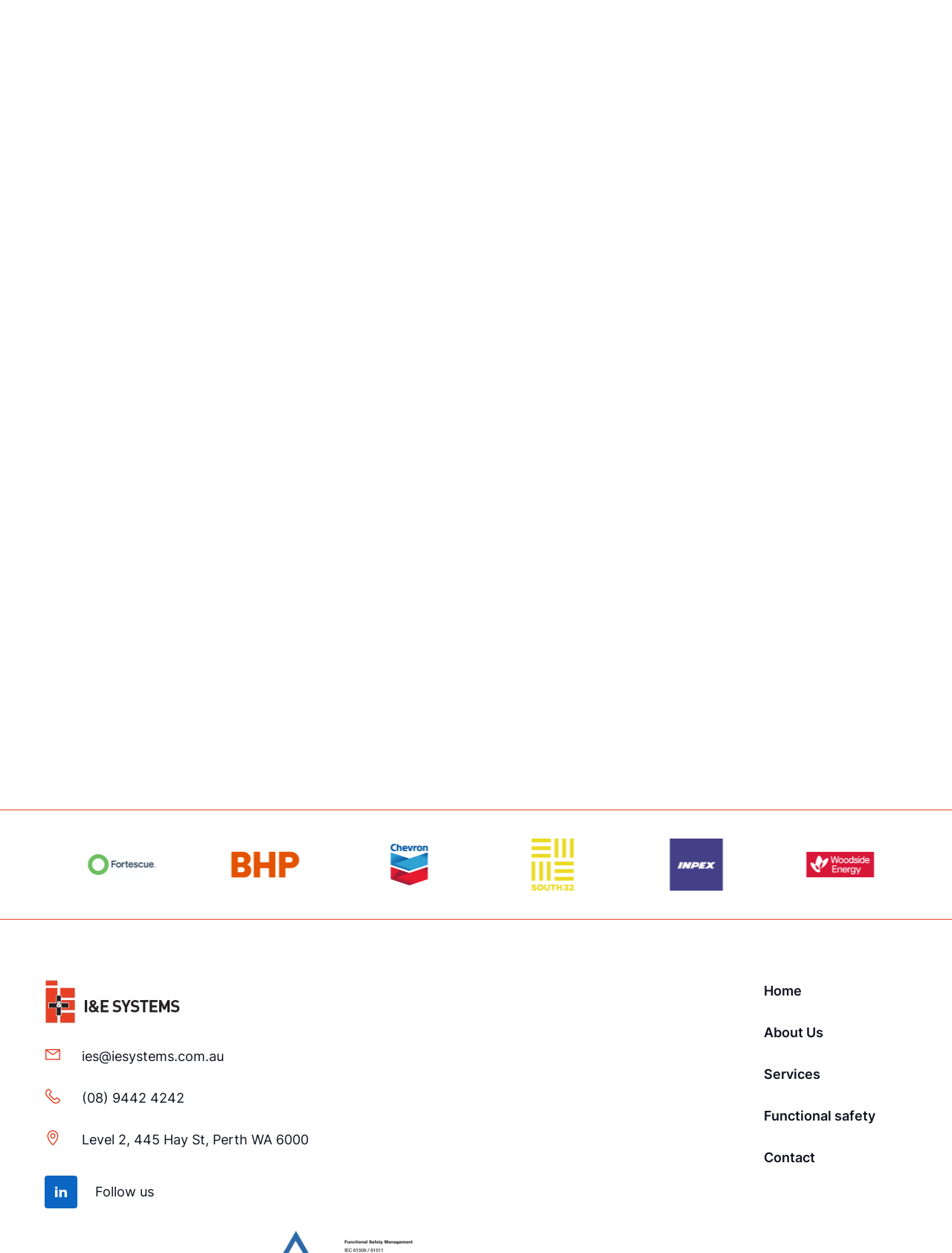Answer the question with a single word or phrase: 
How many slides are available in the carousel?

7